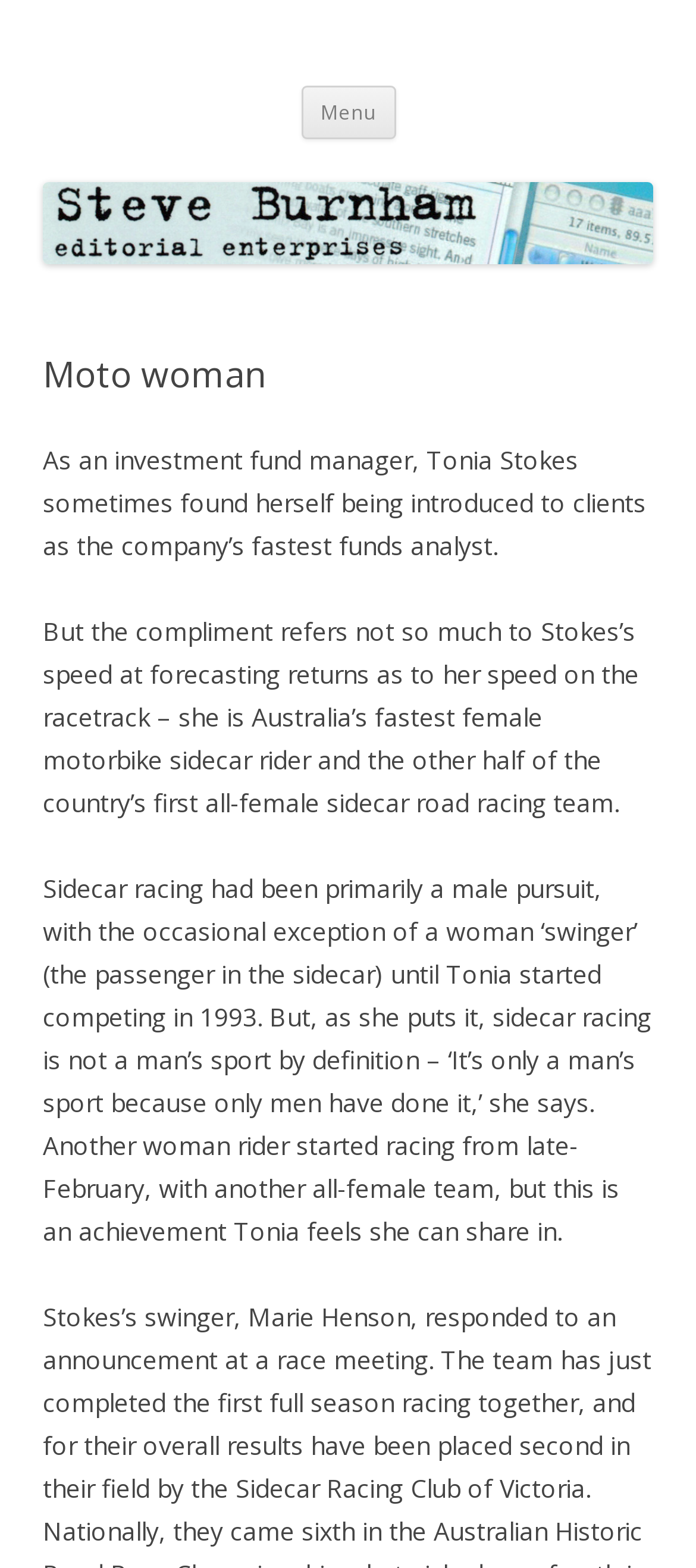What is Tonia Stokes known for in the racing world?
Refer to the image and give a detailed response to the question.

According to the text, 'she is Australia’s fastest female motorbike sidecar rider and the other half of the country’s first all-female sidecar road racing team.' This shows that Tonia Stokes is known for being the fastest female motorbike sidecar rider in Australia.